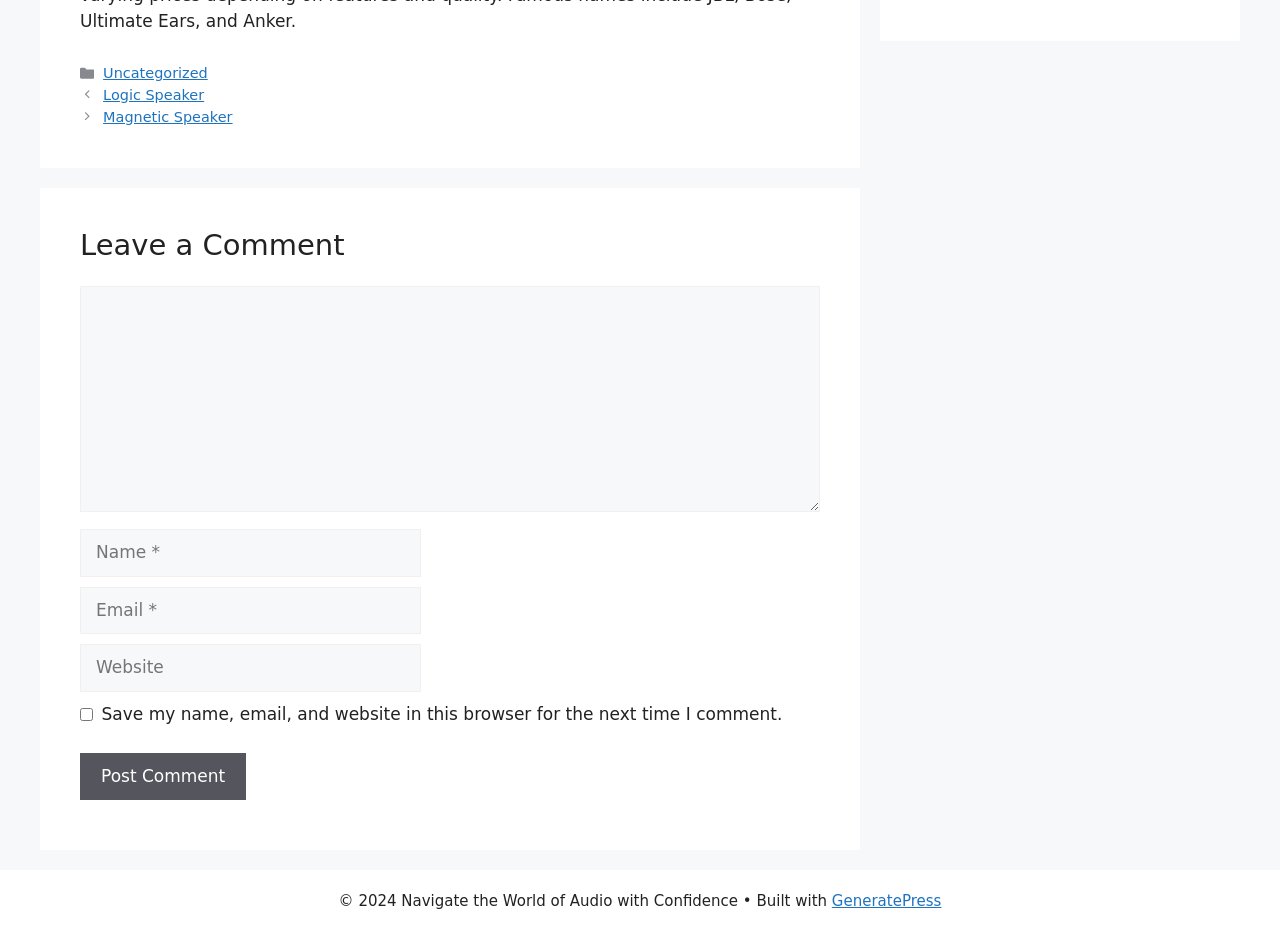Please find the bounding box coordinates in the format (top-left x, top-left y, bottom-right x, bottom-right y) for the given element description. Ensure the coordinates are floating point numbers between 0 and 1. Description: Logic Speaker

[0.081, 0.093, 0.159, 0.11]